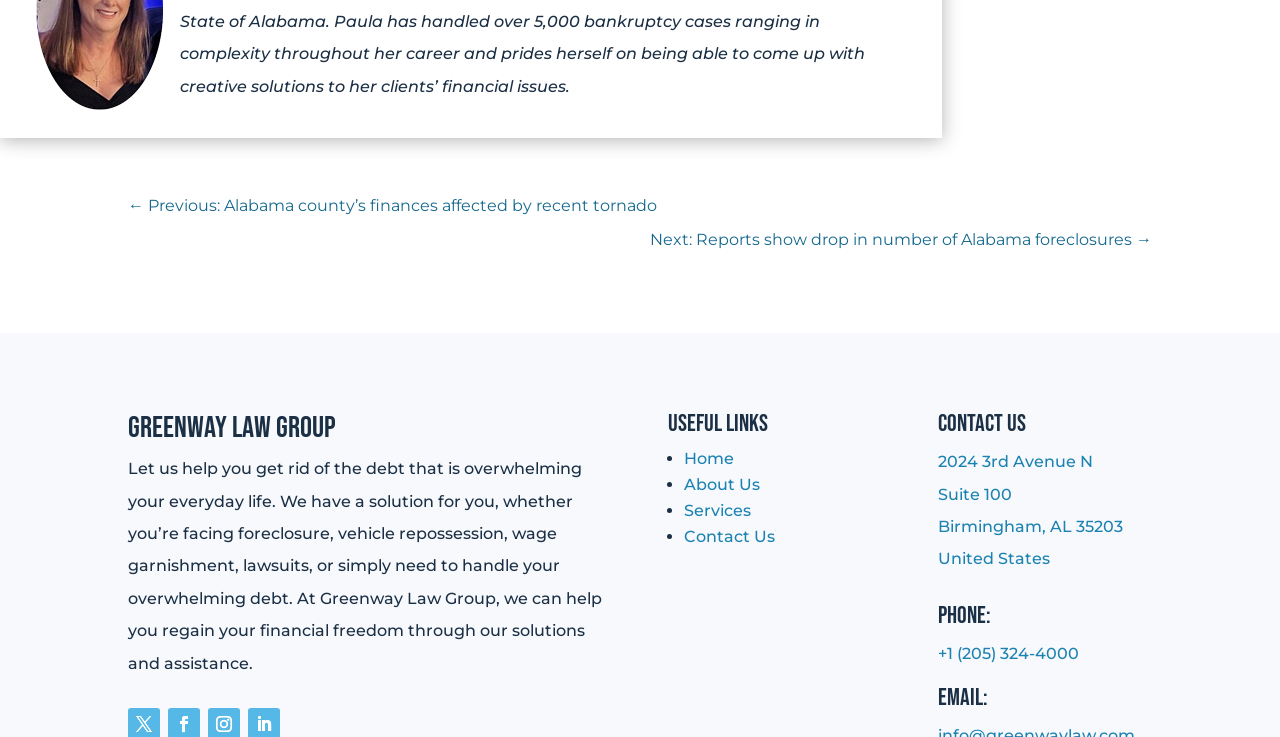What is the name of the law group?
Can you provide an in-depth and detailed response to the question?

The name of the law group can be found in the heading element with the text 'Greenway Law Group' located at the top of the webpage.